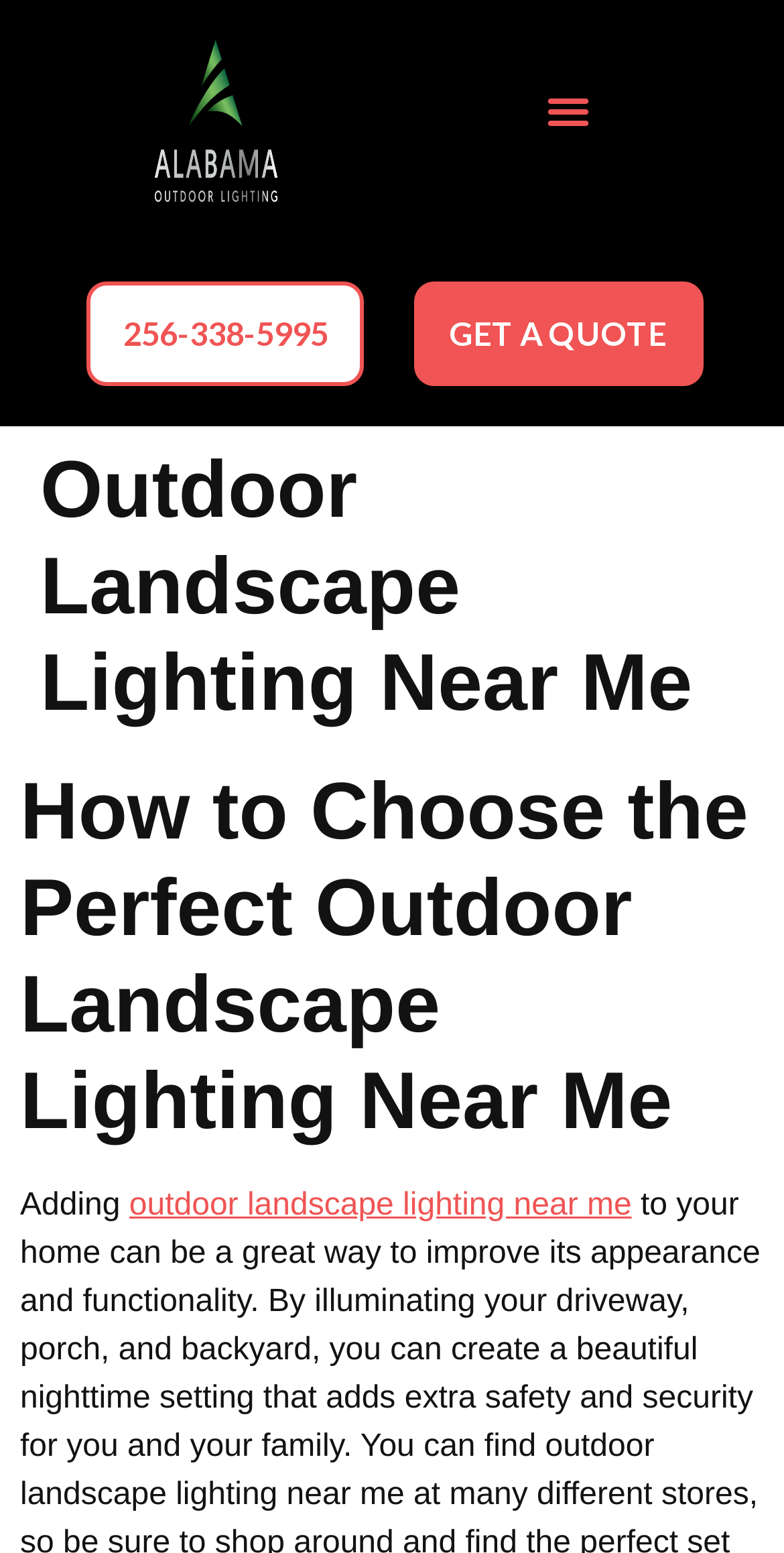Please find the bounding box coordinates (top-left x, top-left y, bottom-right x, bottom-right y) in the screenshot for the UI element described as follows: GIFT CARDS

None